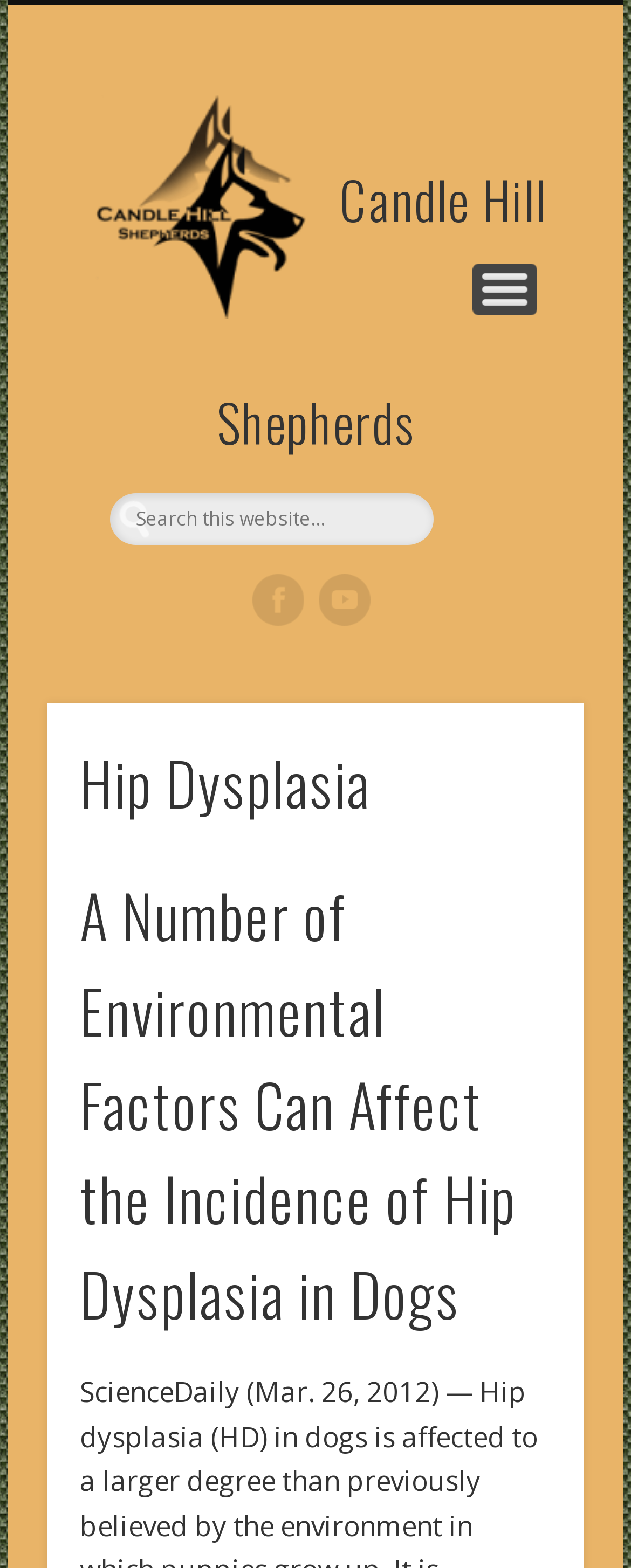What is the name of the website?
Please use the image to provide a one-word or short phrase answer.

Candle Hill Shepherds